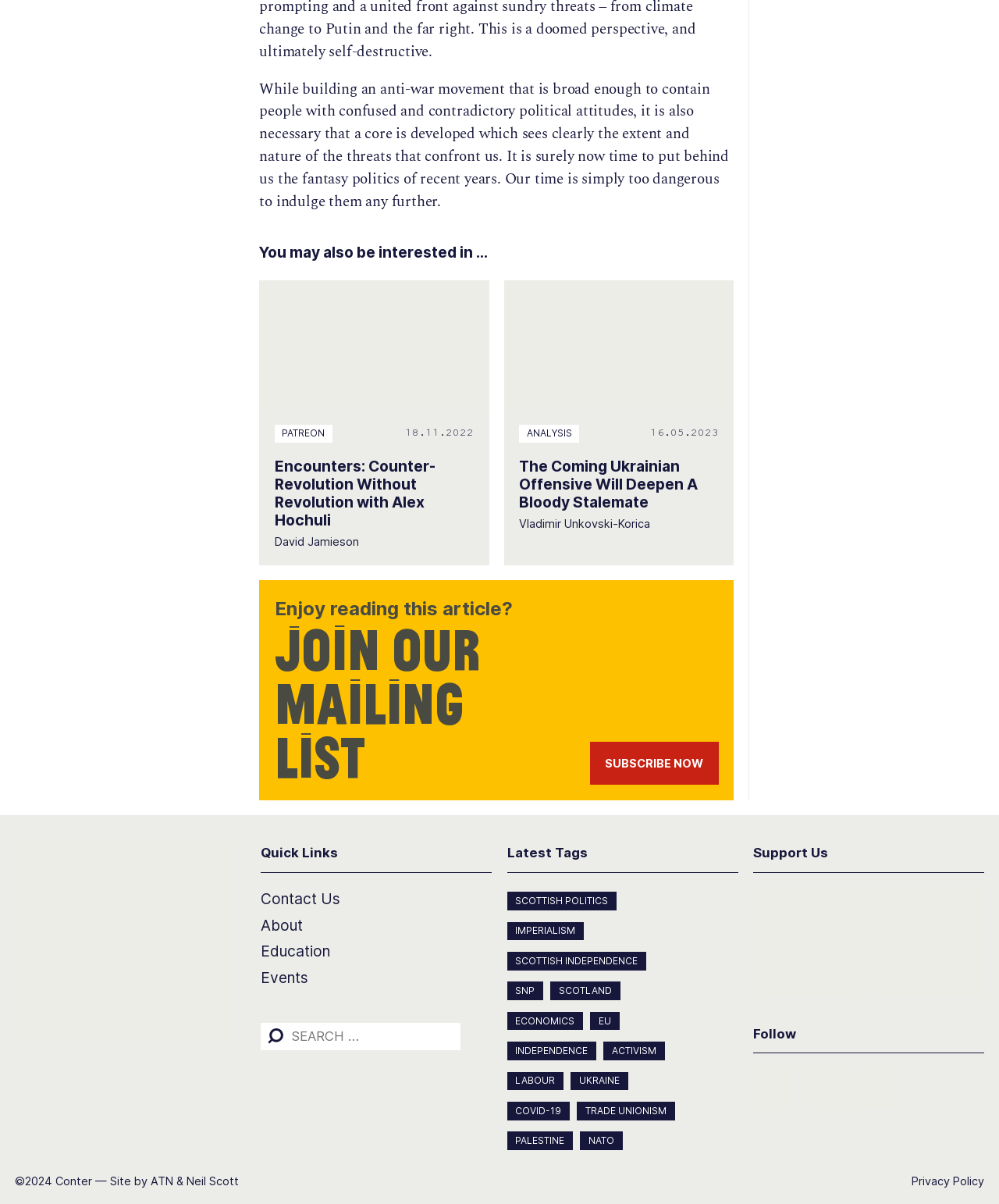Please locate the clickable area by providing the bounding box coordinates to follow this instruction: "Donate to Conter".

[0.877, 0.737, 0.985, 0.827]